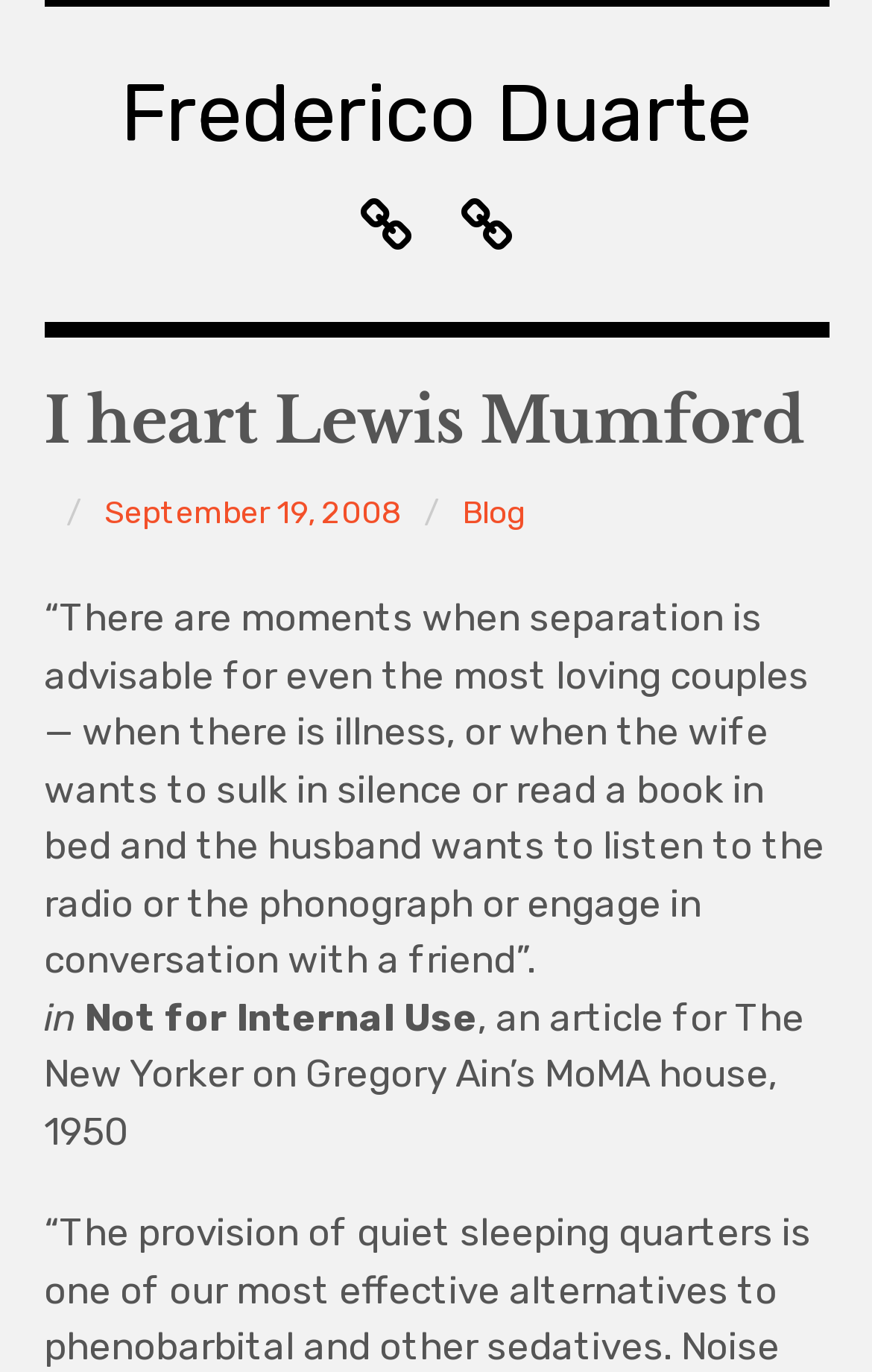Given the webpage screenshot and the description, determine the bounding box coordinates (top-left x, top-left y, bottom-right x, bottom-right y) that define the location of the UI element matching this description: September 19, 2008November 25, 2012

[0.119, 0.352, 0.46, 0.398]